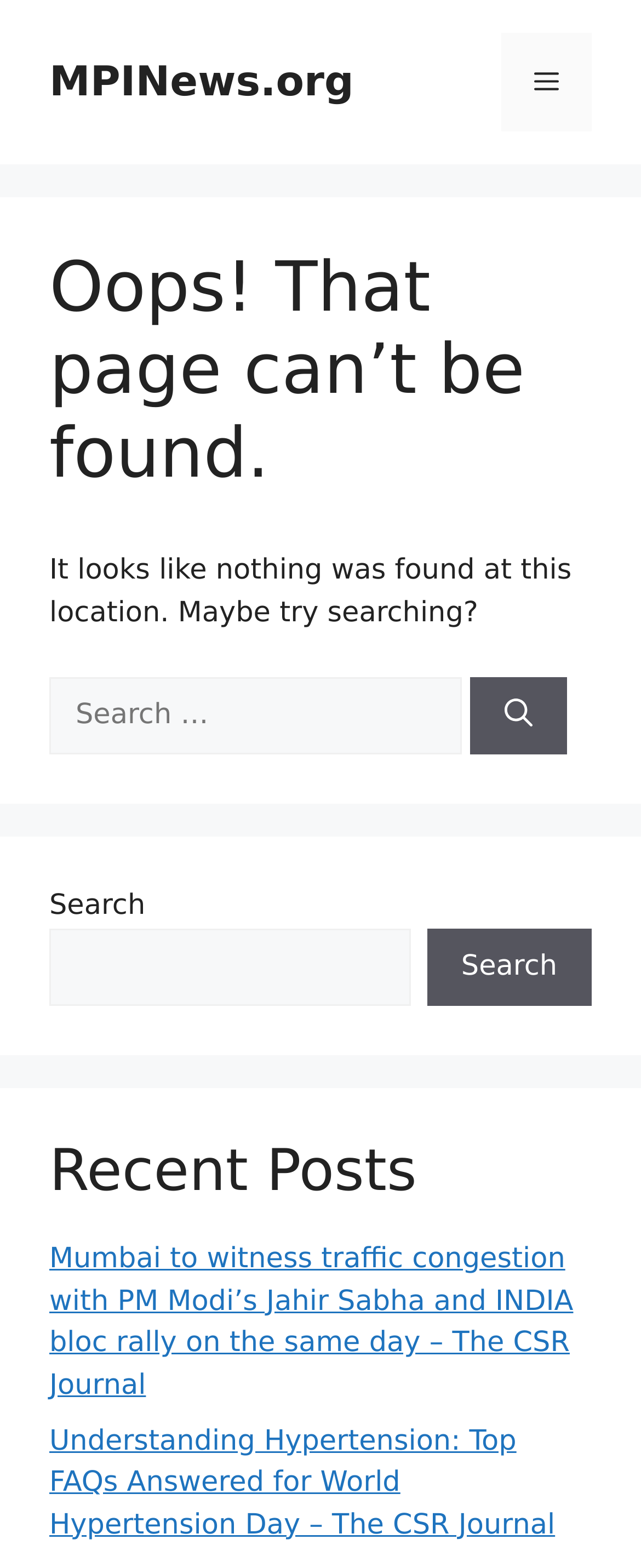Answer with a single word or phrase: 
What is the name of the website?

MPINews.org